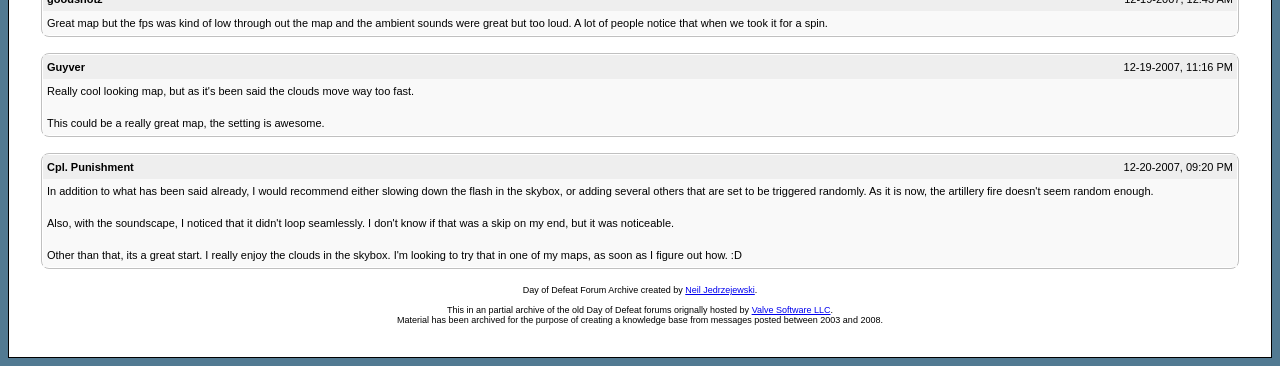Who originally hosted the old Day of Defeat forums?
Utilize the information in the image to give a detailed answer to the question.

I found the answer by looking at the text 'This in an partial archive of the old Day of Defeat forums orignally hosted by' followed by a link 'Valve Software LLC', which suggests that Valve Software LLC originally hosted the old Day of Defeat forums.